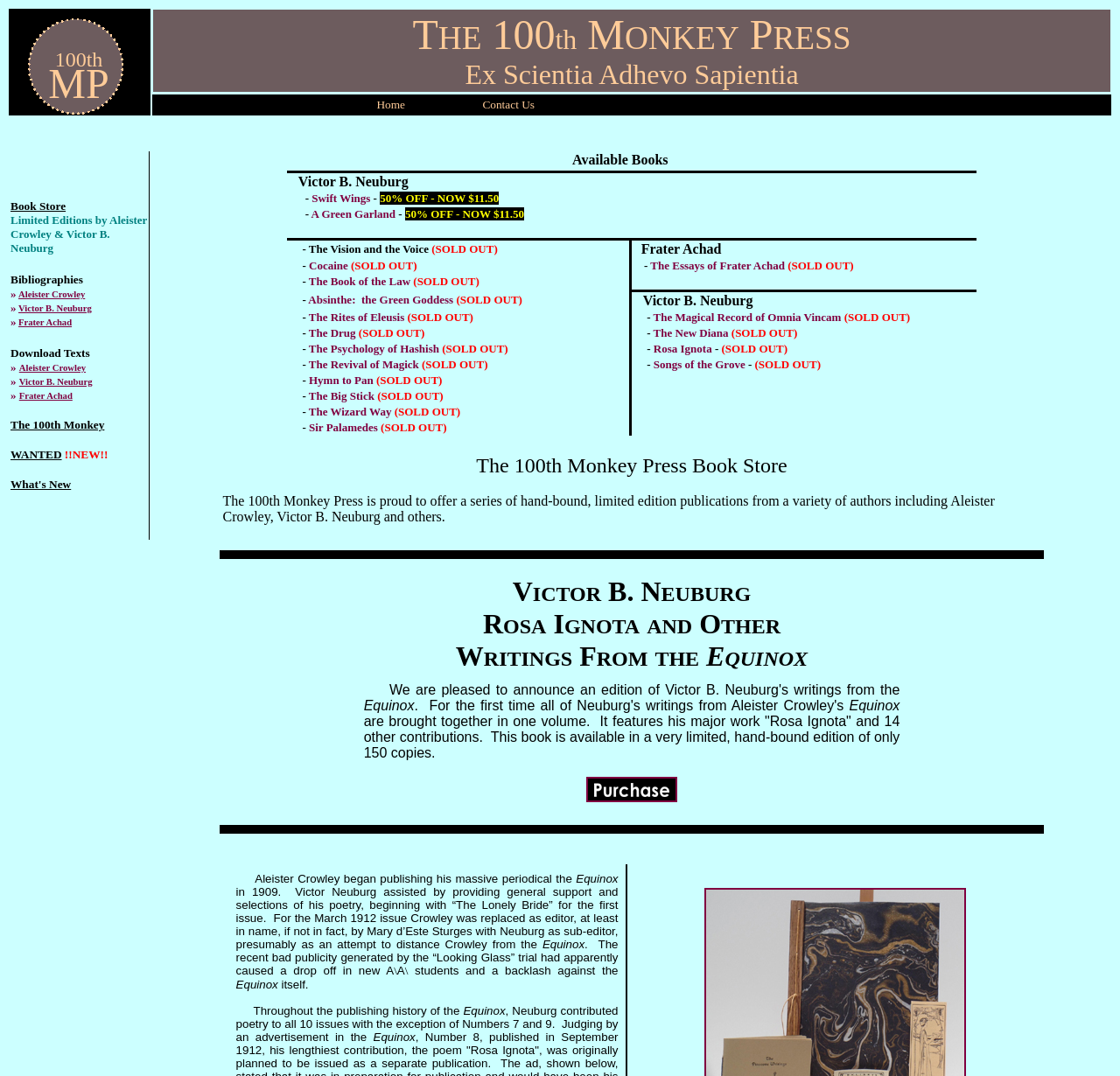What is the category of books available?
Could you answer the question in a detailed manner, providing as much information as possible?

The category of books available can be found in the table on the left side of the webpage, where it says 'Book Store Limited Editions by Aleister Crowley & Victor B. Neuburg'.